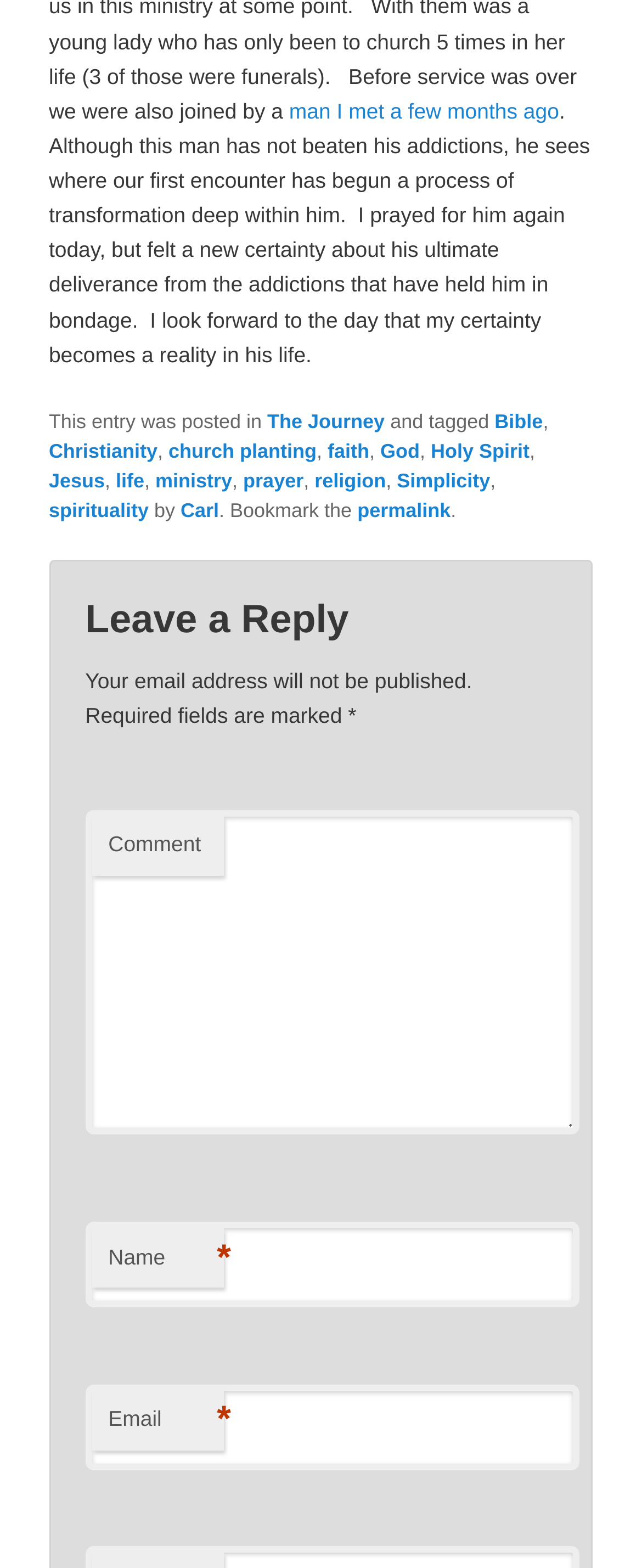Identify the bounding box for the given UI element using the description provided. Coordinates should be in the format (top-left x, top-left y, bottom-right x, bottom-right y) and must be between 0 and 1. Here is the description: Christianity

[0.076, 0.28, 0.245, 0.295]